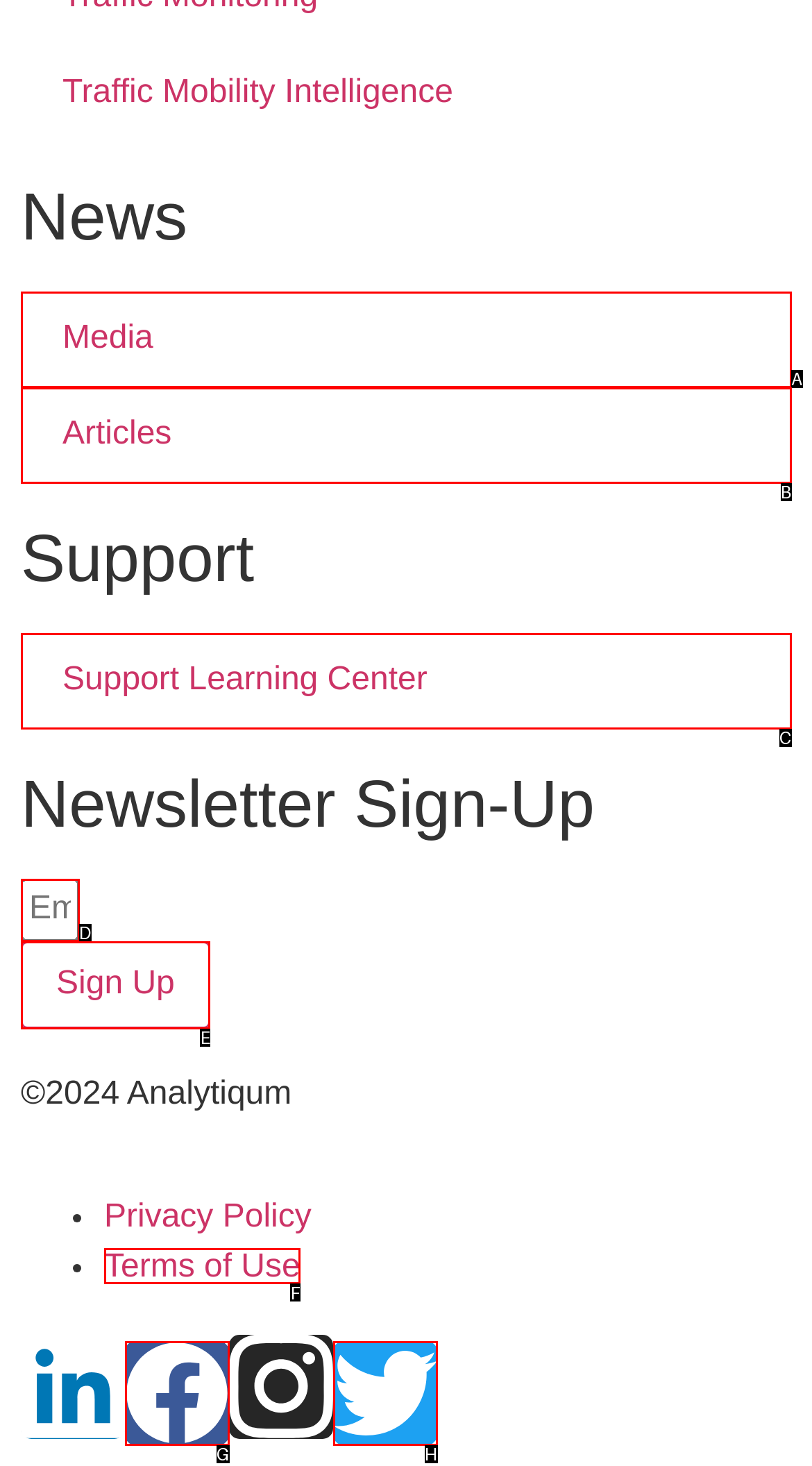Which HTML element matches the description: parent_node: Email aria-label="form-field-email" name="form_fields[email]" placeholder="Email"?
Reply with the letter of the correct choice.

D